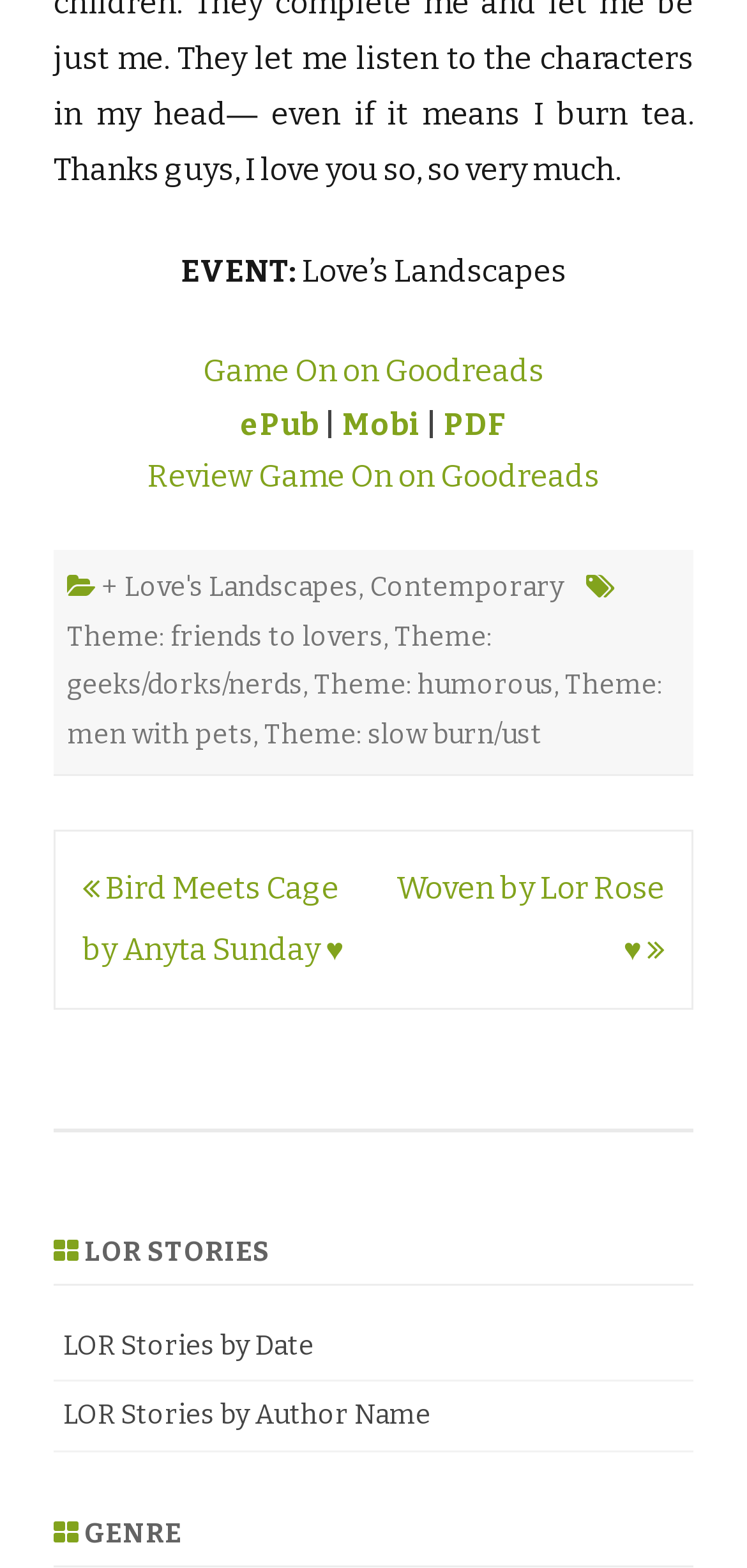Please specify the bounding box coordinates of the clickable region necessary for completing the following instruction: "Explore Love's Landscapes". The coordinates must consist of four float numbers between 0 and 1, i.e., [left, top, right, bottom].

[0.136, 0.364, 0.479, 0.385]